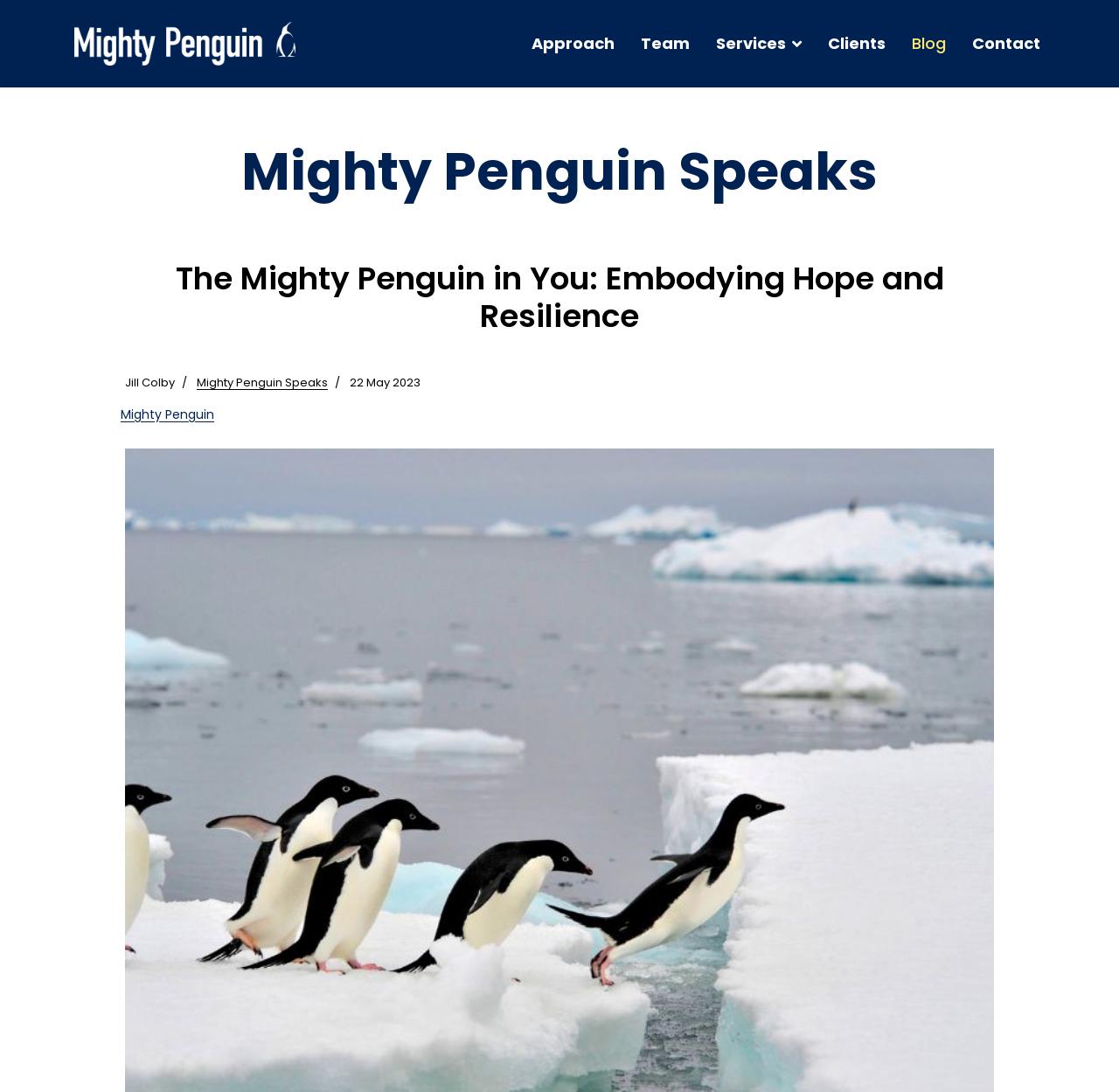Please provide a brief answer to the question using only one word or phrase: 
What is the title of the blog post?

The Mighty Penguin in You: Embodying Hope and Resilience